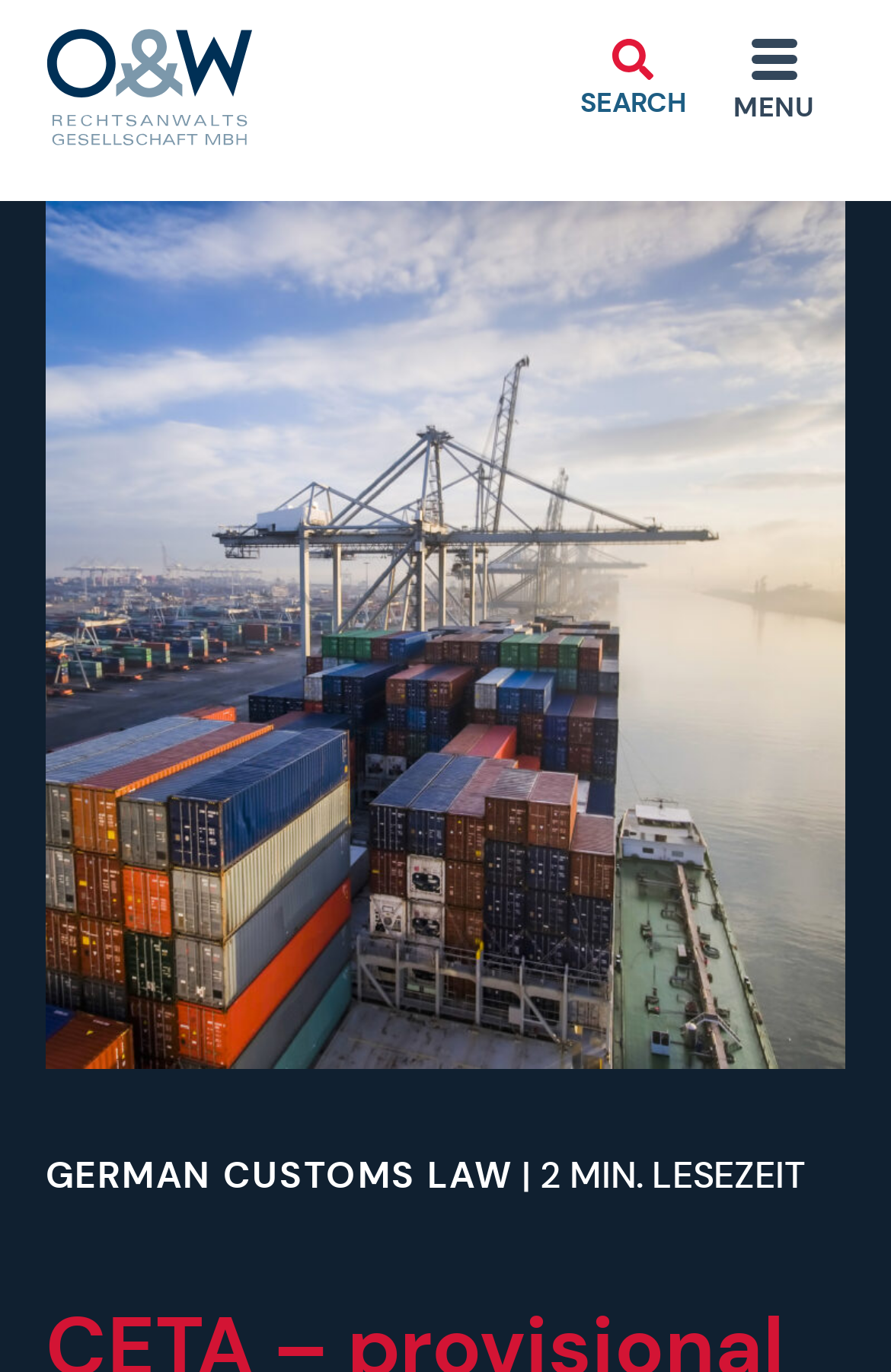Answer the question below in one word or phrase:
What is the logo of O&W Rechtsanwaltsgesellschaft mbH?

Image